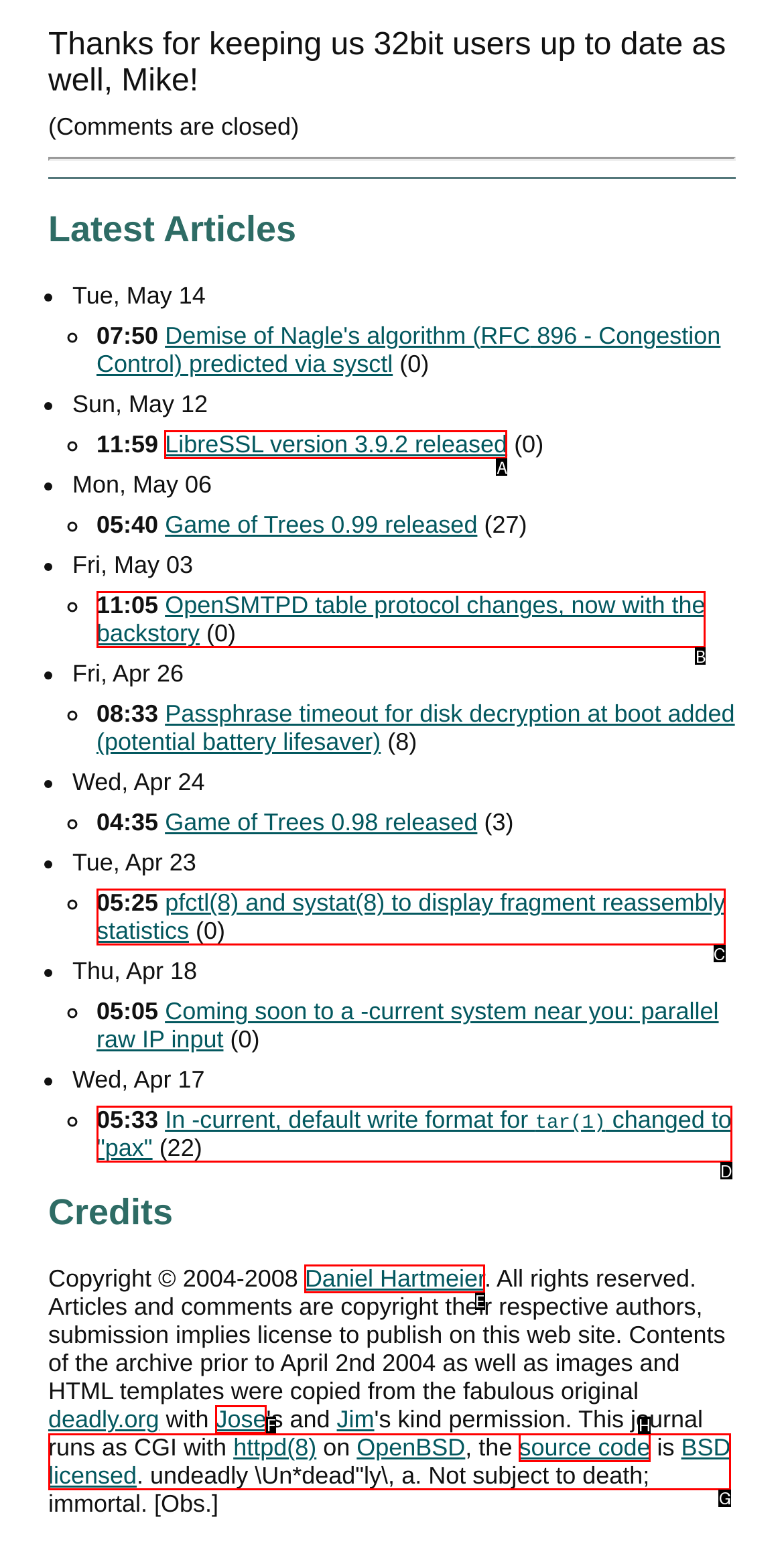Tell me which one HTML element I should click to complete the following task: View the article 'LibreSSL version 3.9.2 released' Answer with the option's letter from the given choices directly.

A